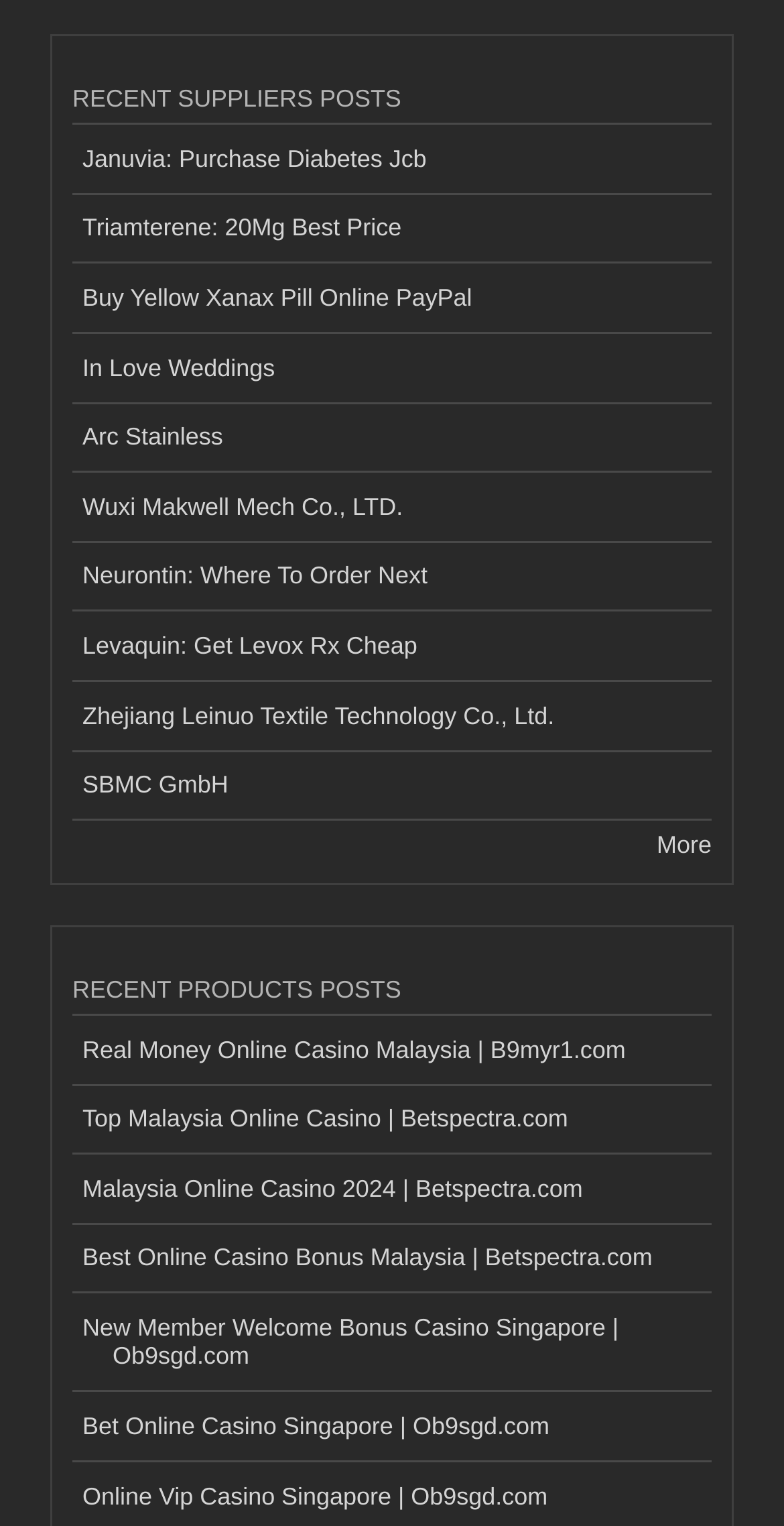Please identify the bounding box coordinates of the area that needs to be clicked to follow this instruction: "View Januvia diabetes post".

[0.092, 0.082, 0.908, 0.128]